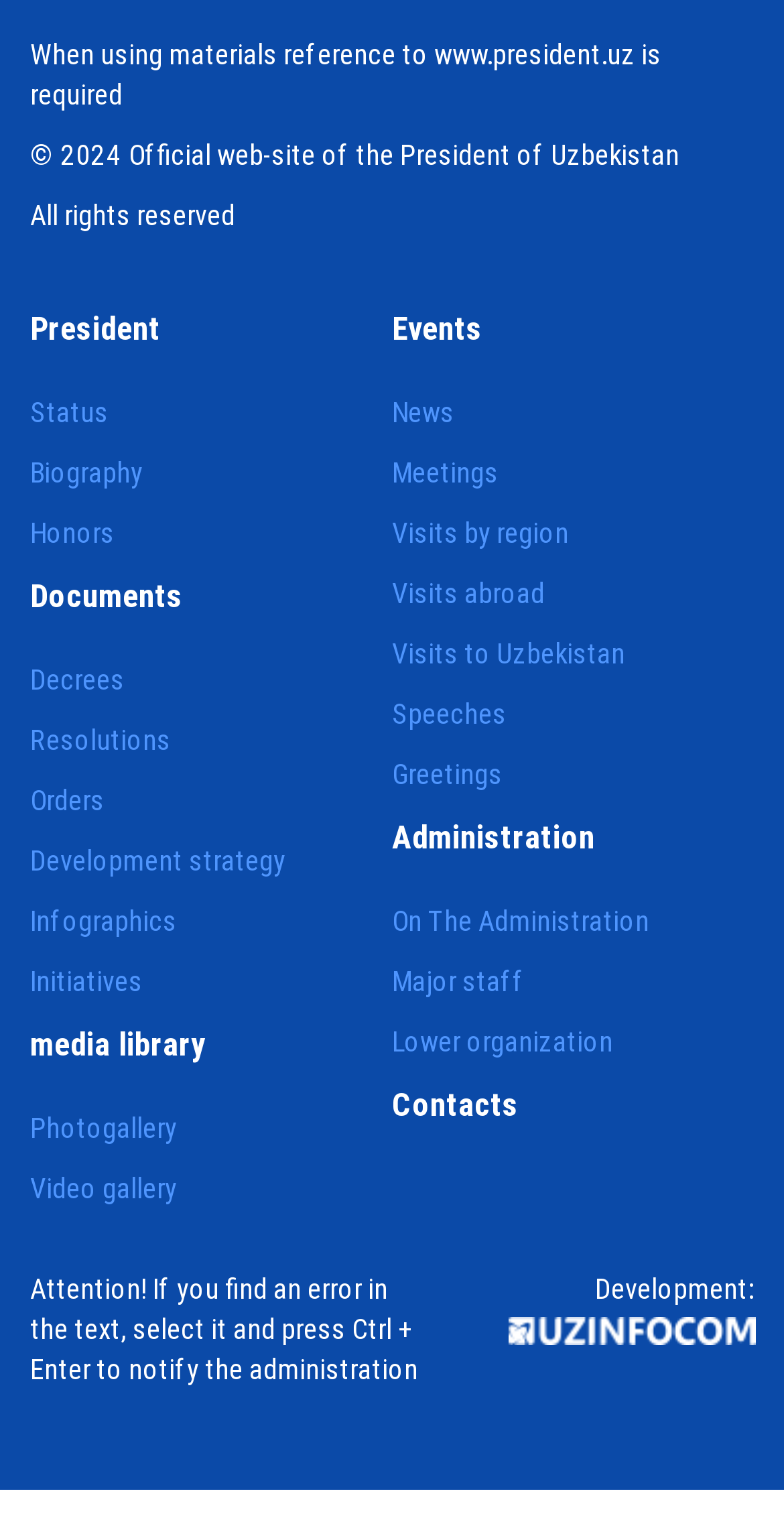Identify the bounding box coordinates for the region to click in order to carry out this instruction: "Explore the documents section". Provide the coordinates using four float numbers between 0 and 1, formatted as [left, top, right, bottom].

[0.038, 0.665, 0.233, 0.691]